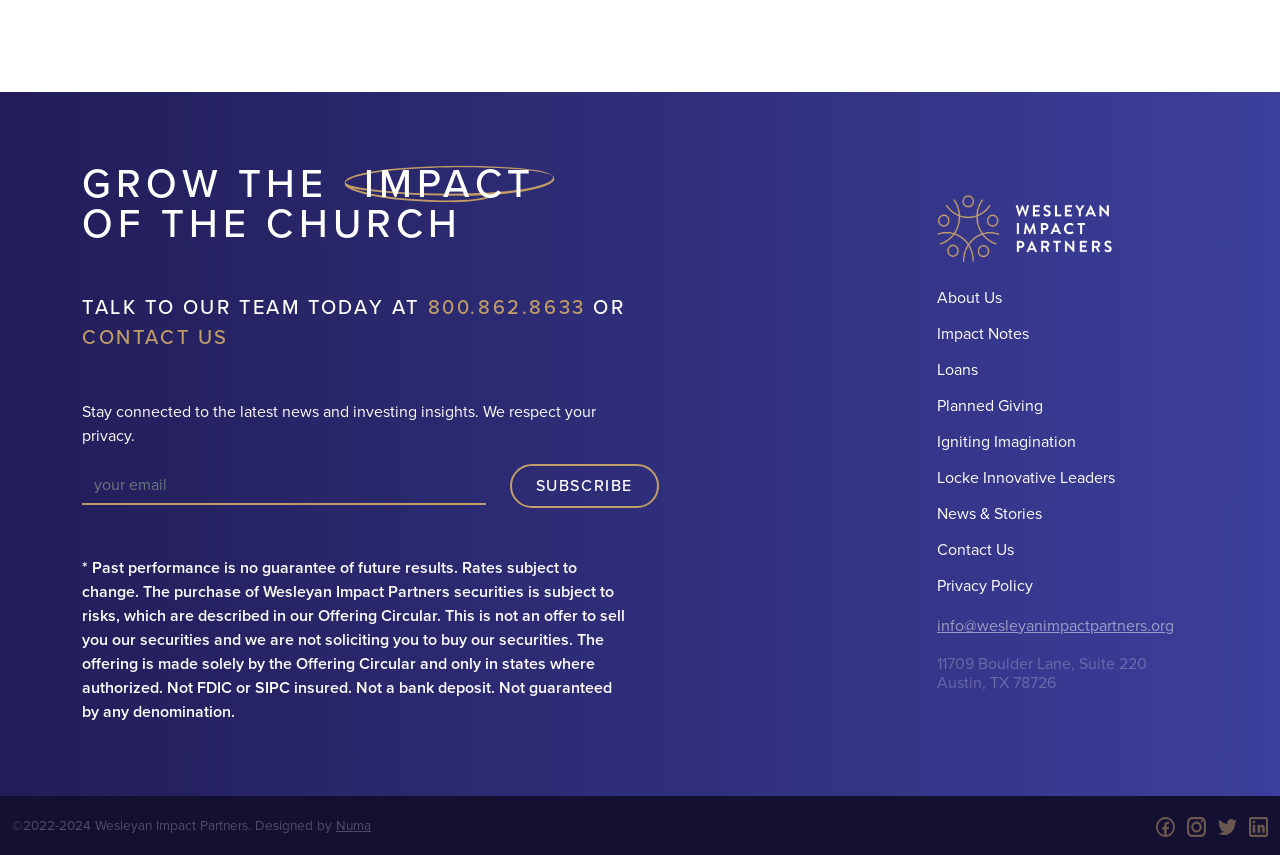Identify the bounding box coordinates of the part that should be clicked to carry out this instruction: "Follow on Facebook".

[0.903, 0.952, 0.918, 0.979]